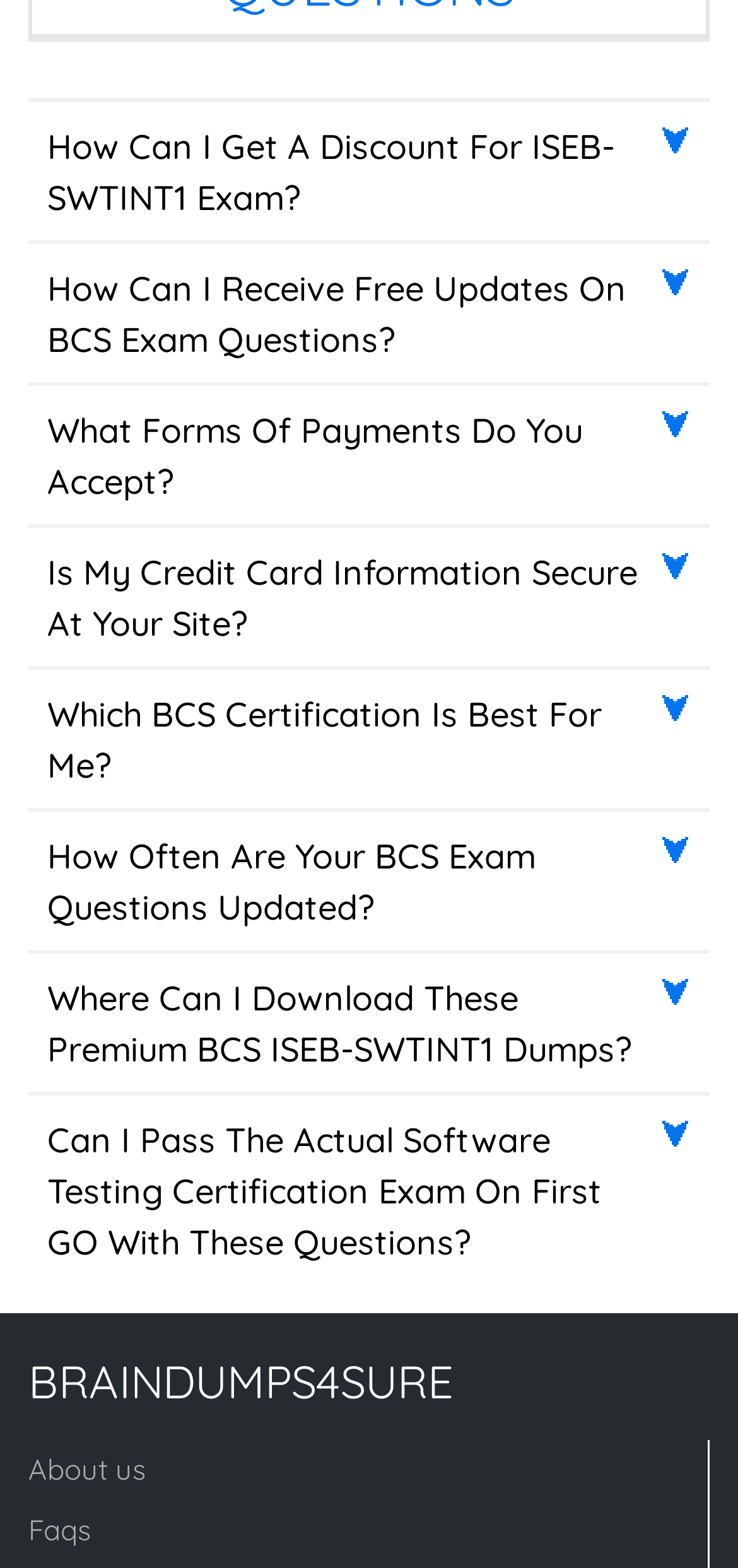Locate the bounding box coordinates for the element described below: "About us". The coordinates must be four float values between 0 and 1, formatted as [left, top, right, bottom].

[0.038, 0.895, 0.19, 0.915]